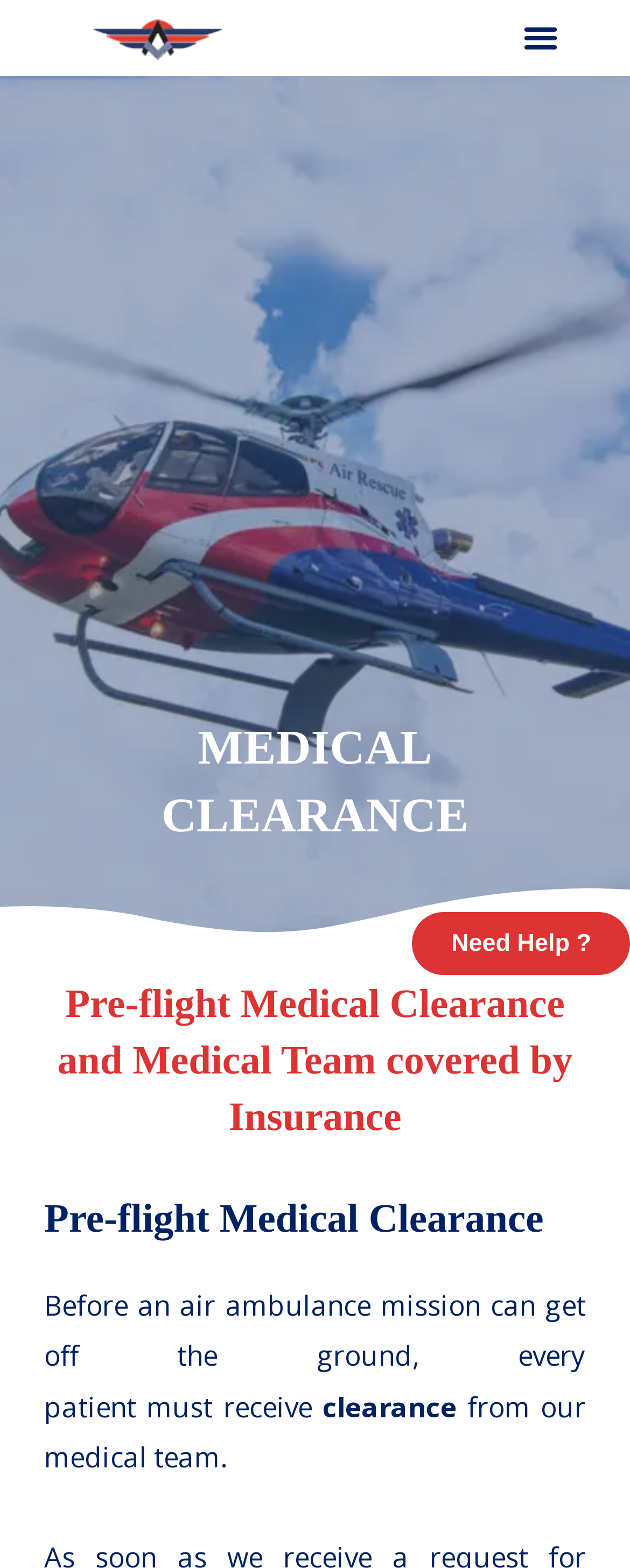Please give a short response to the question using one word or a phrase:
Is the menu toggle button expanded?

No